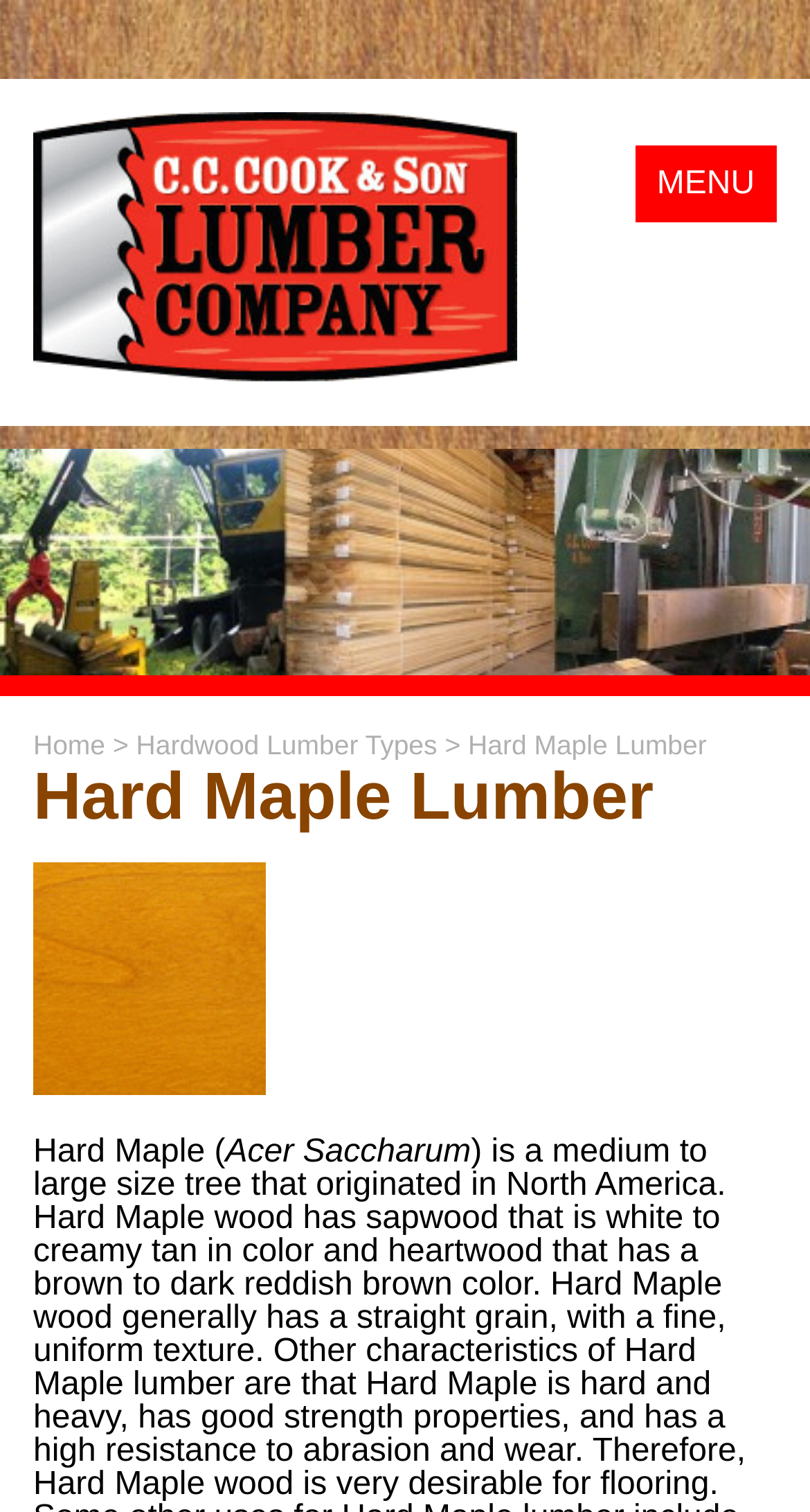Utilize the details in the image to thoroughly answer the following question: What social media platforms are linked on this webpage?

The webpage has links to Twitter, Facebook, LinkedIn, and Pinterest at the bottom, indicating that these social media platforms are linked.